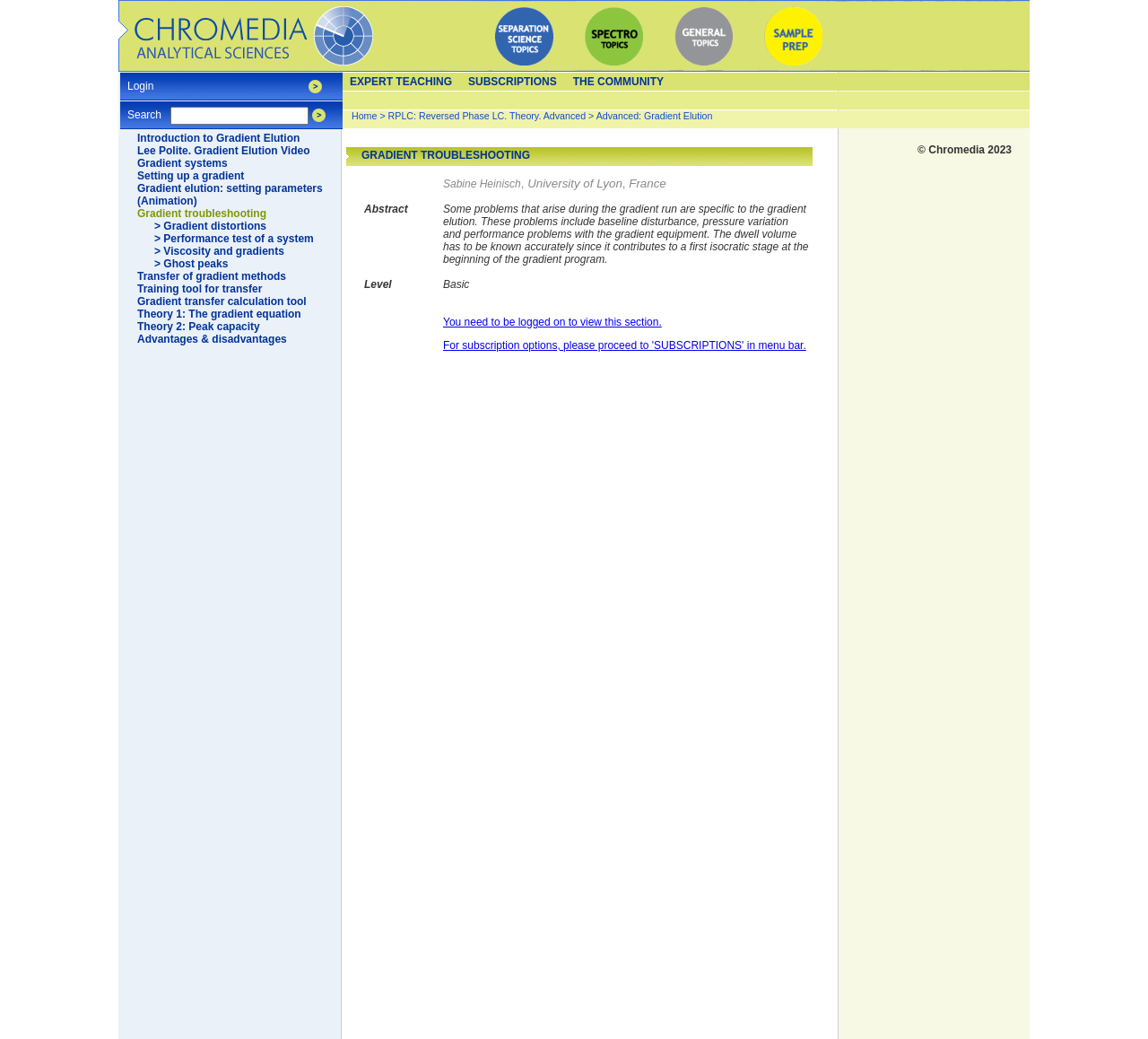What is the name of the website or organization that owns this webpage?
Look at the image and respond with a one-word or short phrase answer.

Chromedia